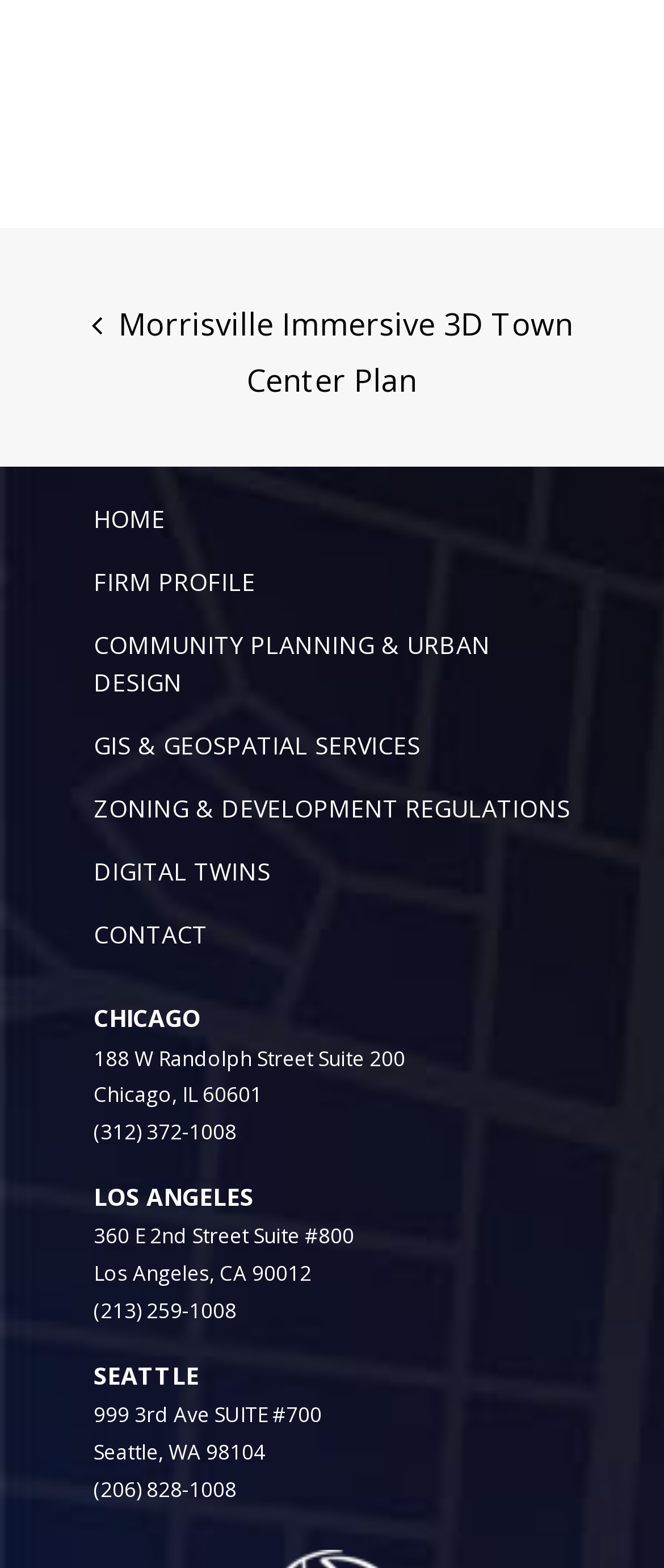What is the name of the 3D town center plan mentioned on the webpage?
Answer the question in as much detail as possible.

I found the name of the 3D town center plan by looking at the link at the top of the webpage, which mentions the Morrisville Immersive 3D Town Center Plan.